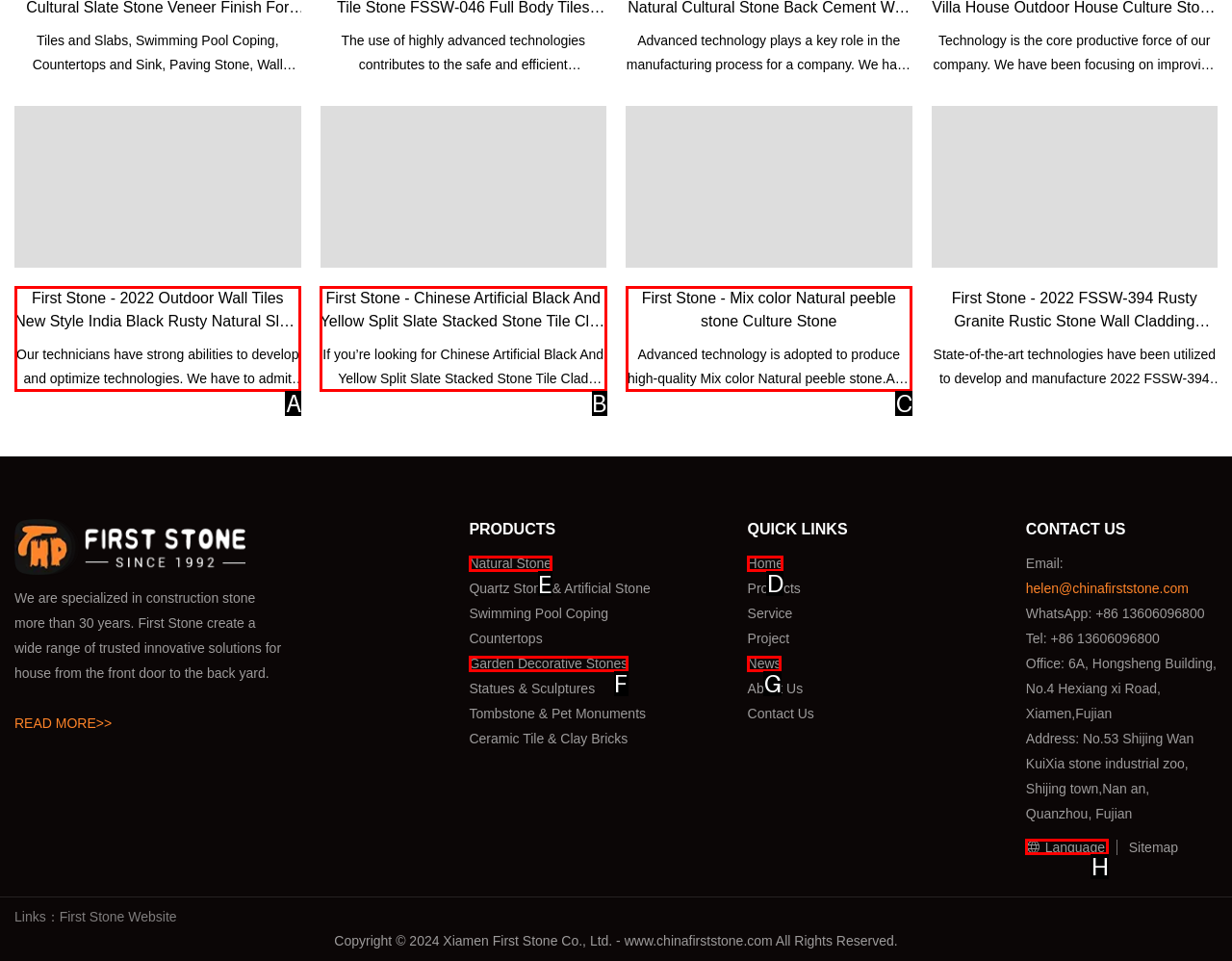Which letter corresponds to the correct option to complete the task: Visit the 'Natural Stone' products page?
Answer with the letter of the chosen UI element.

E